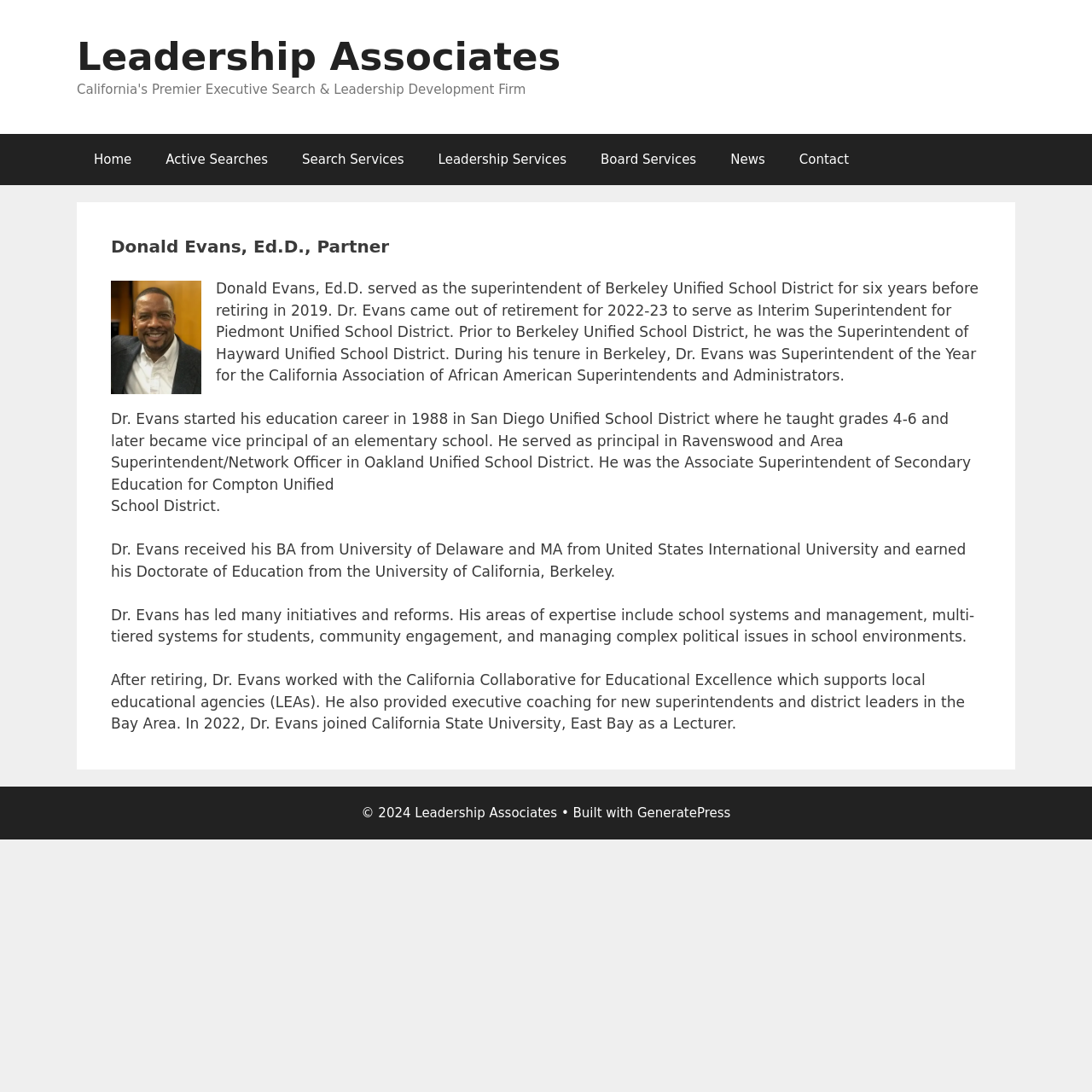Where did Dr. Evans earn his Doctorate of Education?
Please answer the question with as much detail and depth as you can.

According to the webpage, Dr. Evans received his BA from University of Delaware, MA from United States International University, and earned his Doctorate of Education from the University of California, Berkeley.